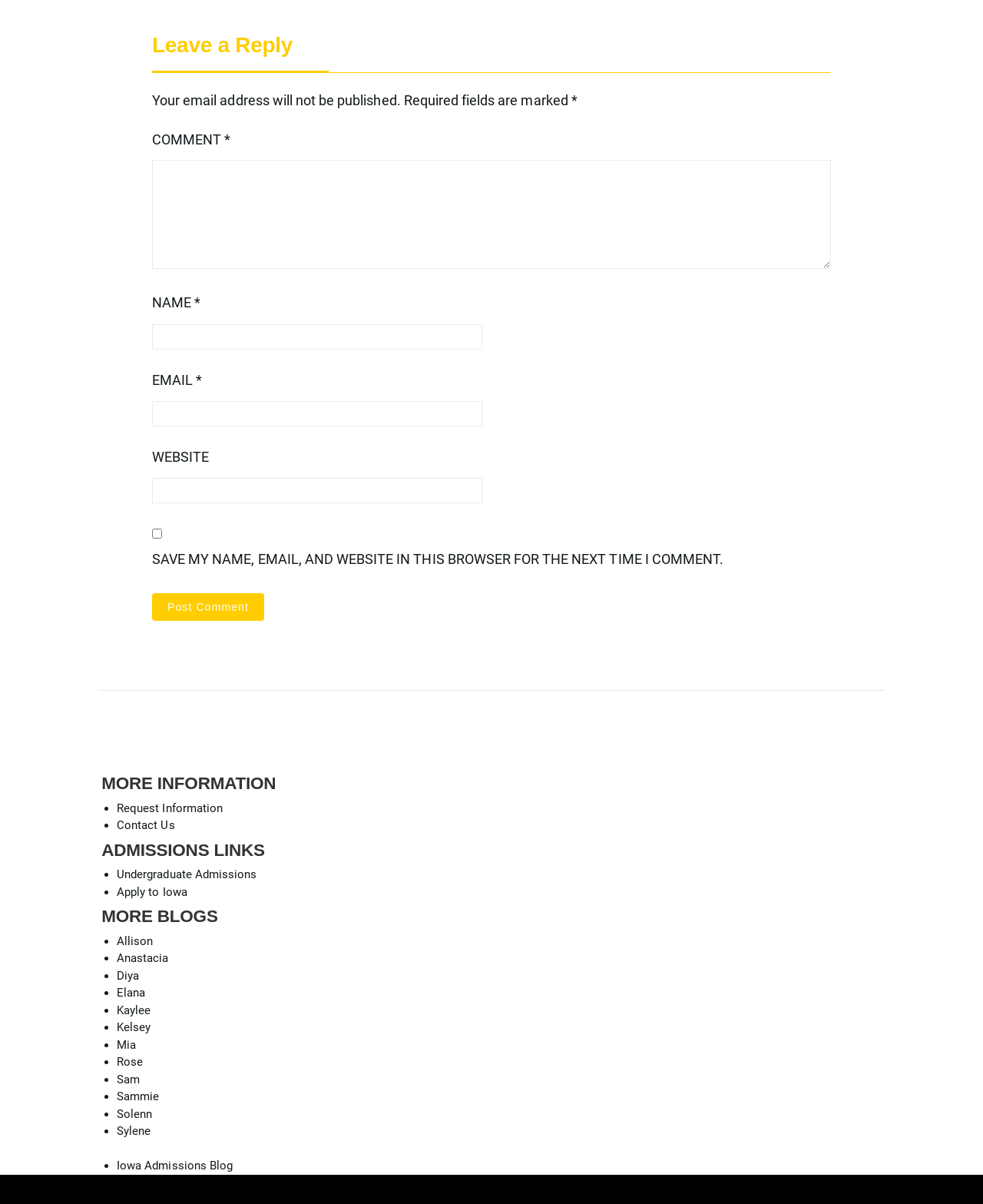Kindly determine the bounding box coordinates for the clickable area to achieve the given instruction: "Click on the 'Post Comment' button".

[0.155, 0.493, 0.269, 0.516]